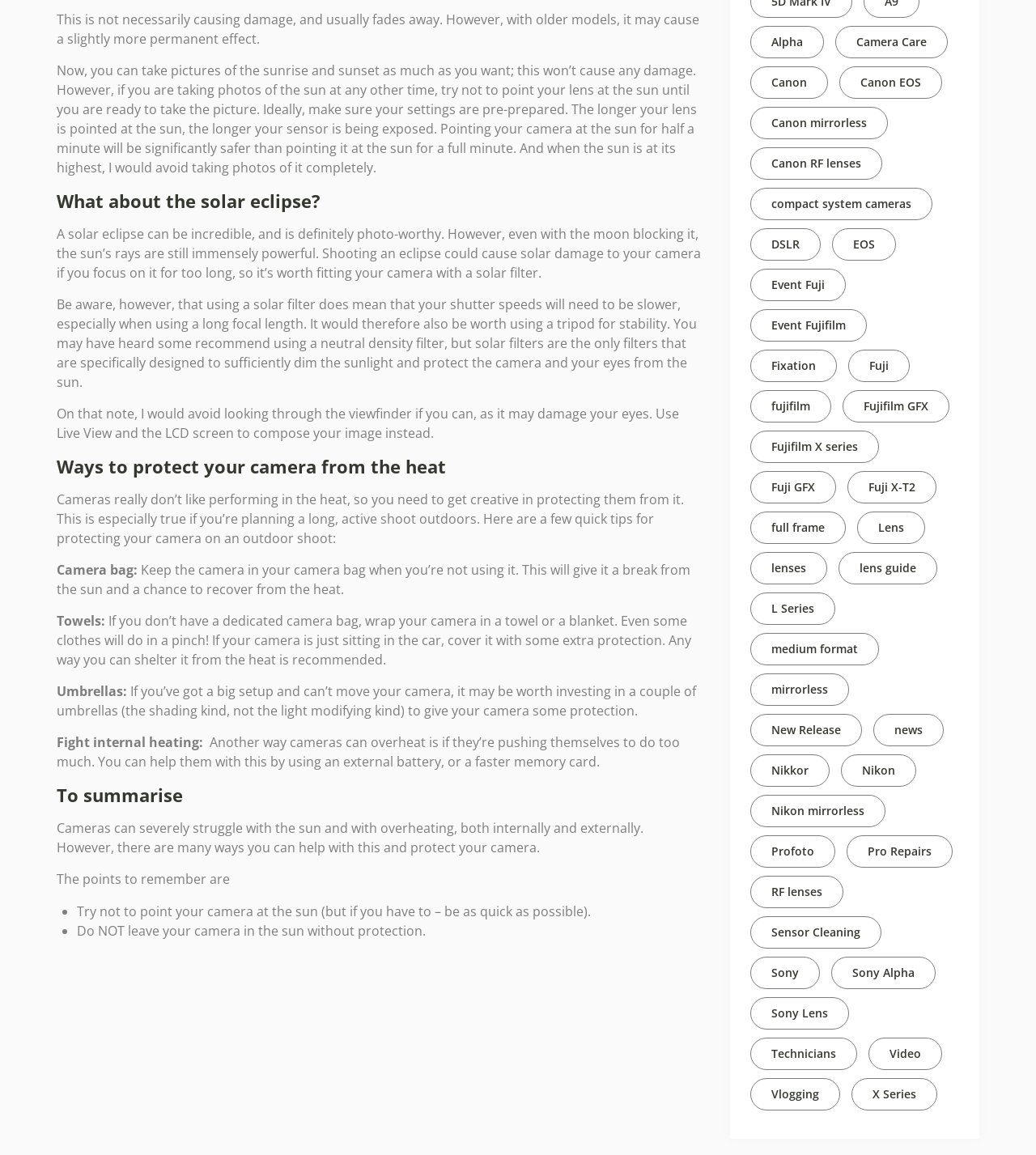Answer the question in a single word or phrase:
How can you protect your camera from the sun?

Use a solar filter